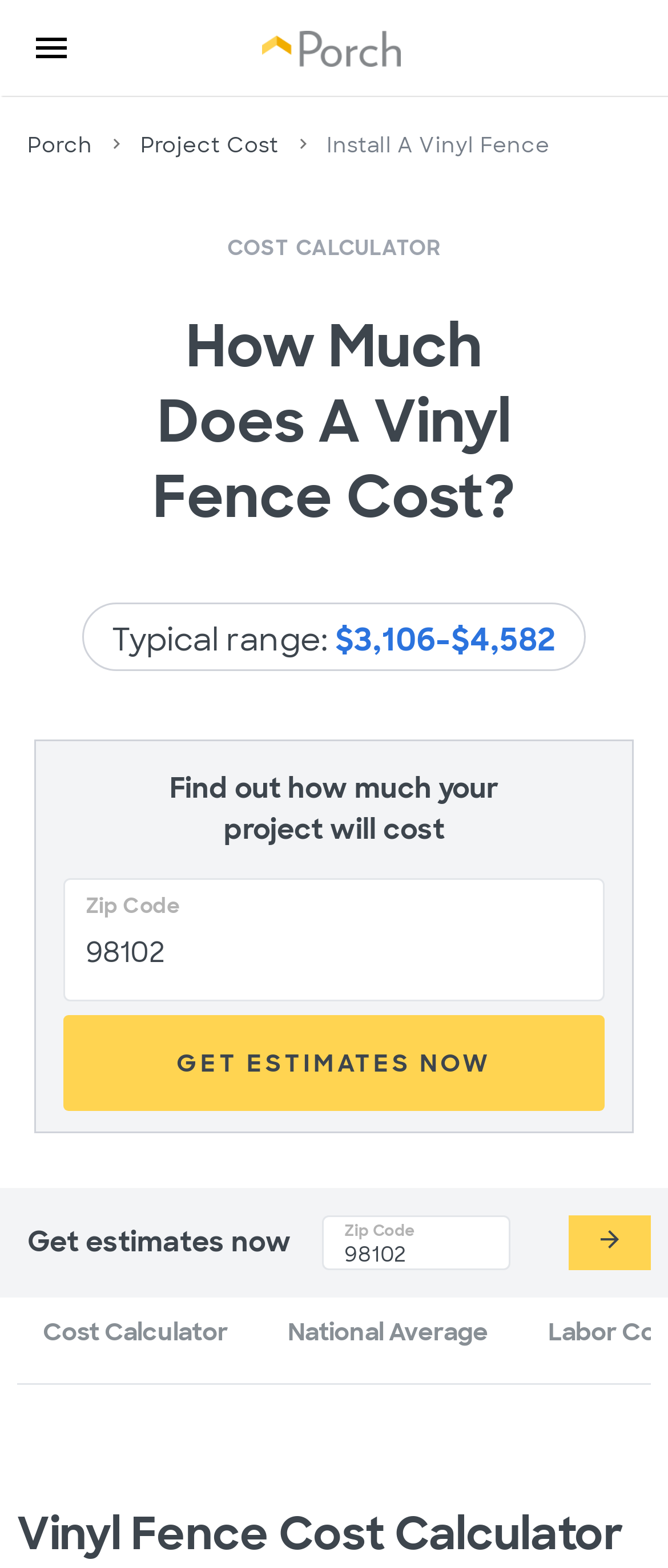Locate the bounding box coordinates of the clickable region to complete the following instruction: "Click the Porch Logo."

[0.392, 0.02, 0.601, 0.043]